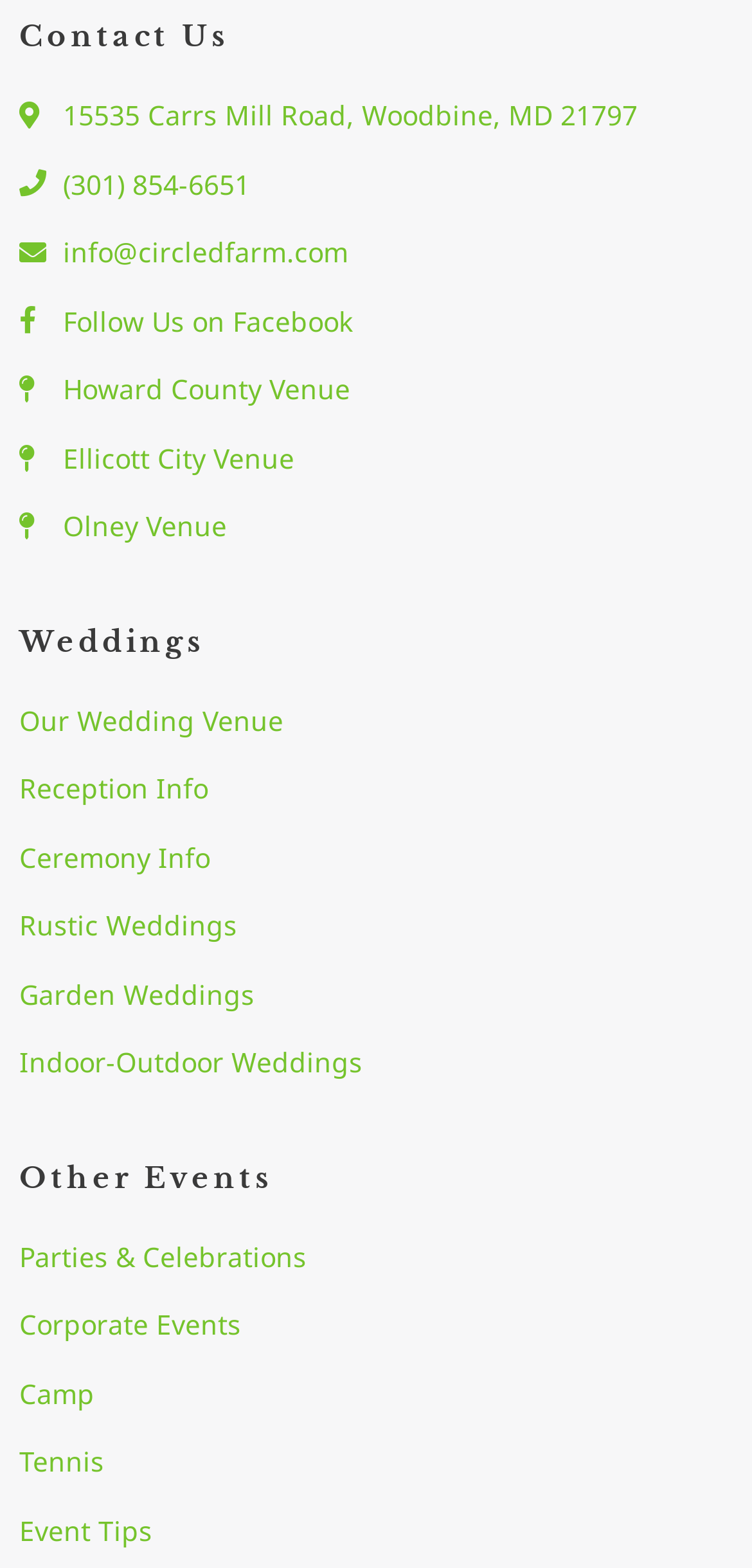How many venues are listed?
Please interpret the details in the image and answer the question thoroughly.

I counted the number of links related to venues and found three: 'Howard County Venue', 'Ellicott City Venue', and 'Olney Venue'.